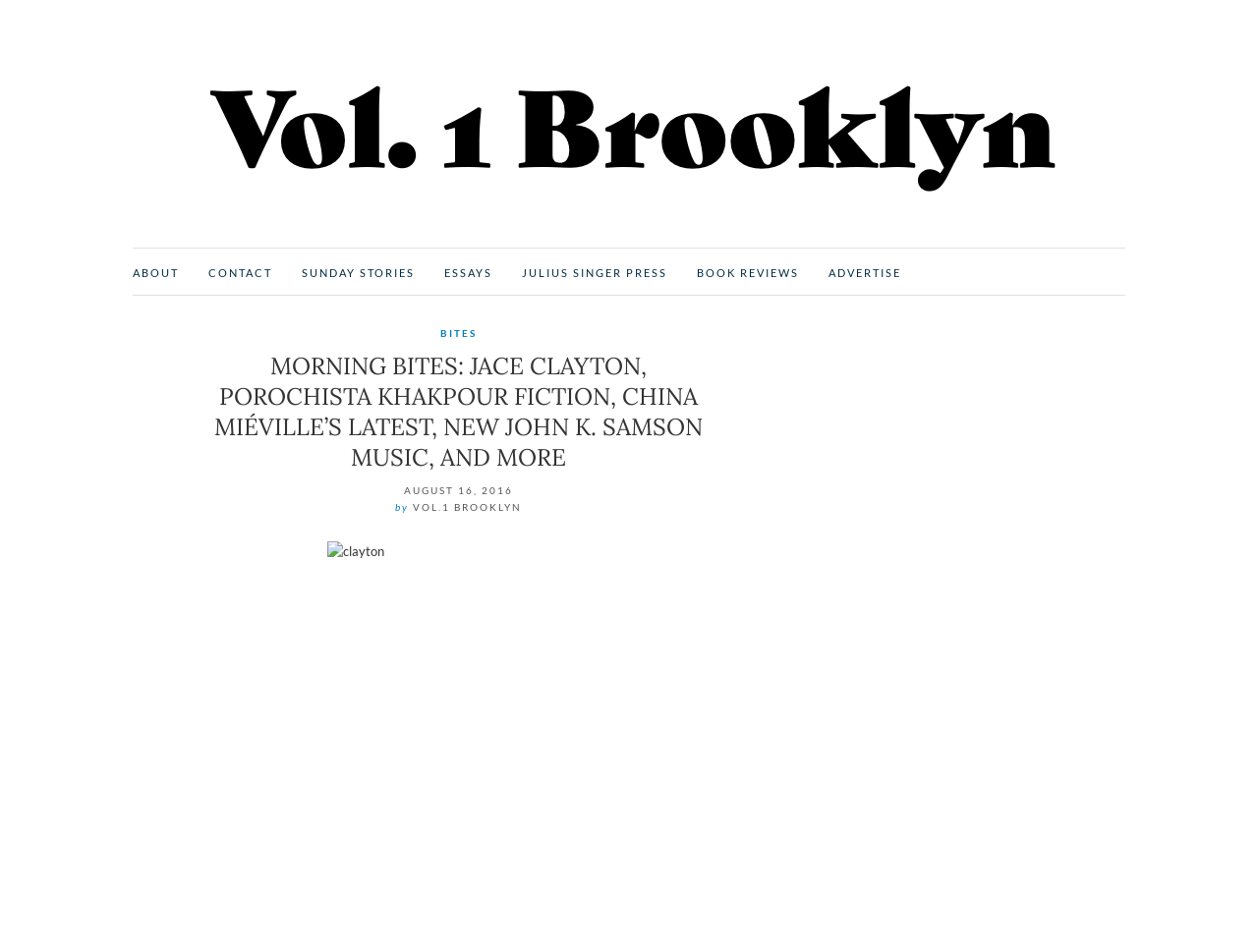Please find the bounding box coordinates of the element that you should click to achieve the following instruction: "check out BOOK REVIEWS". The coordinates should be presented as four float numbers between 0 and 1: [left, top, right, bottom].

[0.554, 0.278, 0.635, 0.296]